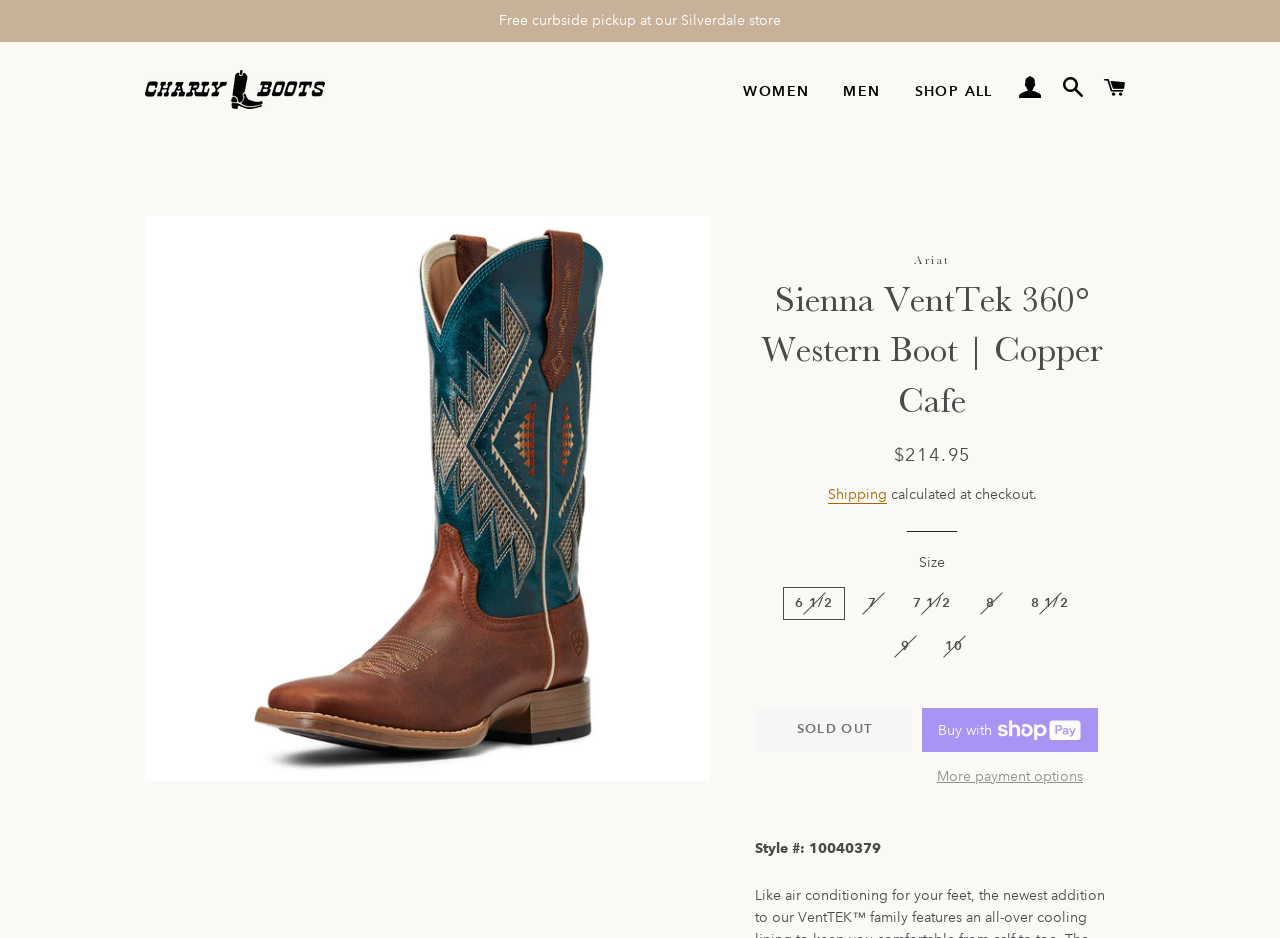Please identify the bounding box coordinates of the area that needs to be clicked to follow this instruction: "Click on the SEARCH link".

[0.824, 0.061, 0.854, 0.129]